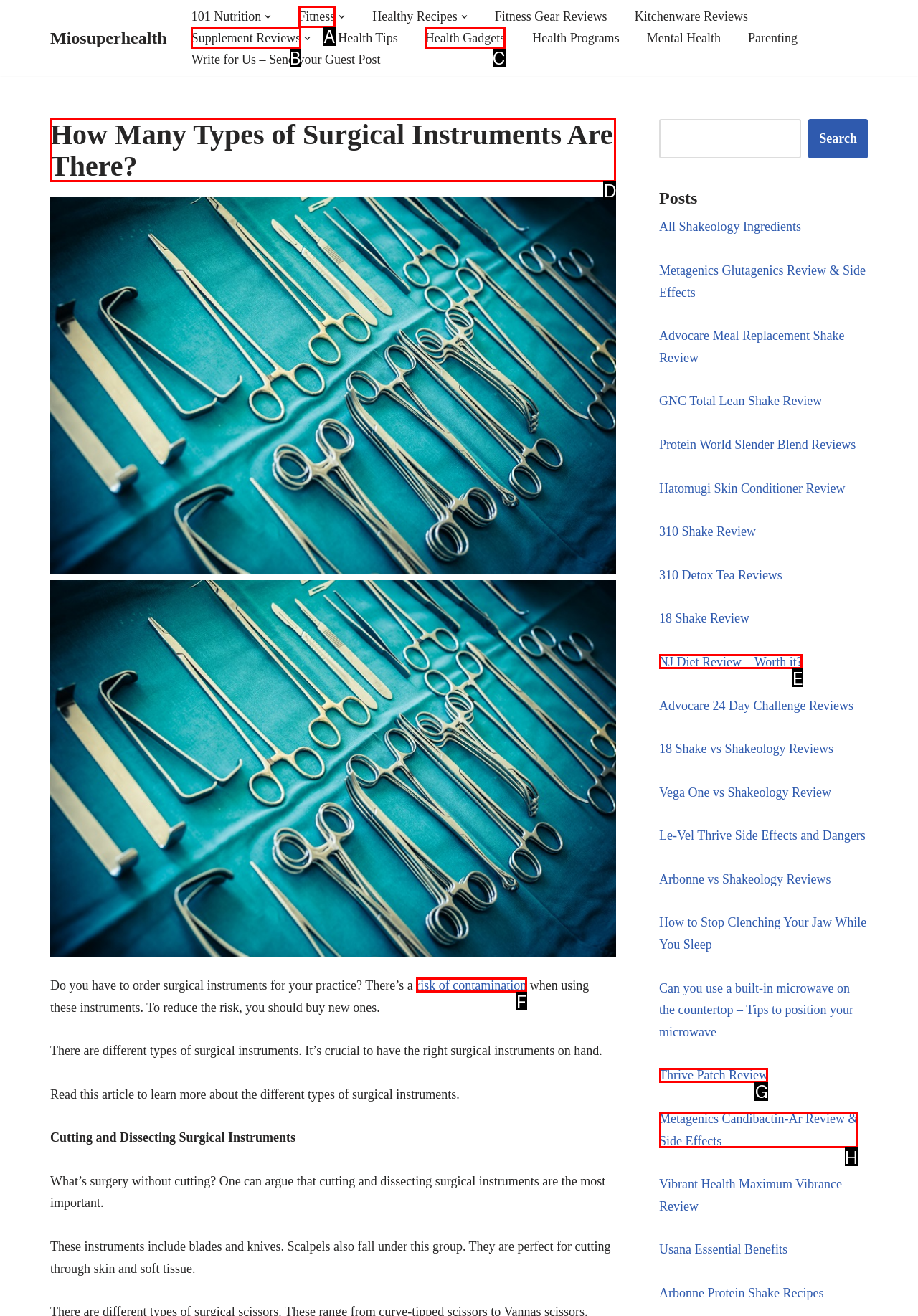Select the correct HTML element to complete the following task: Read the 'How Many Types of Surgical Instruments Are There?' article
Provide the letter of the choice directly from the given options.

D